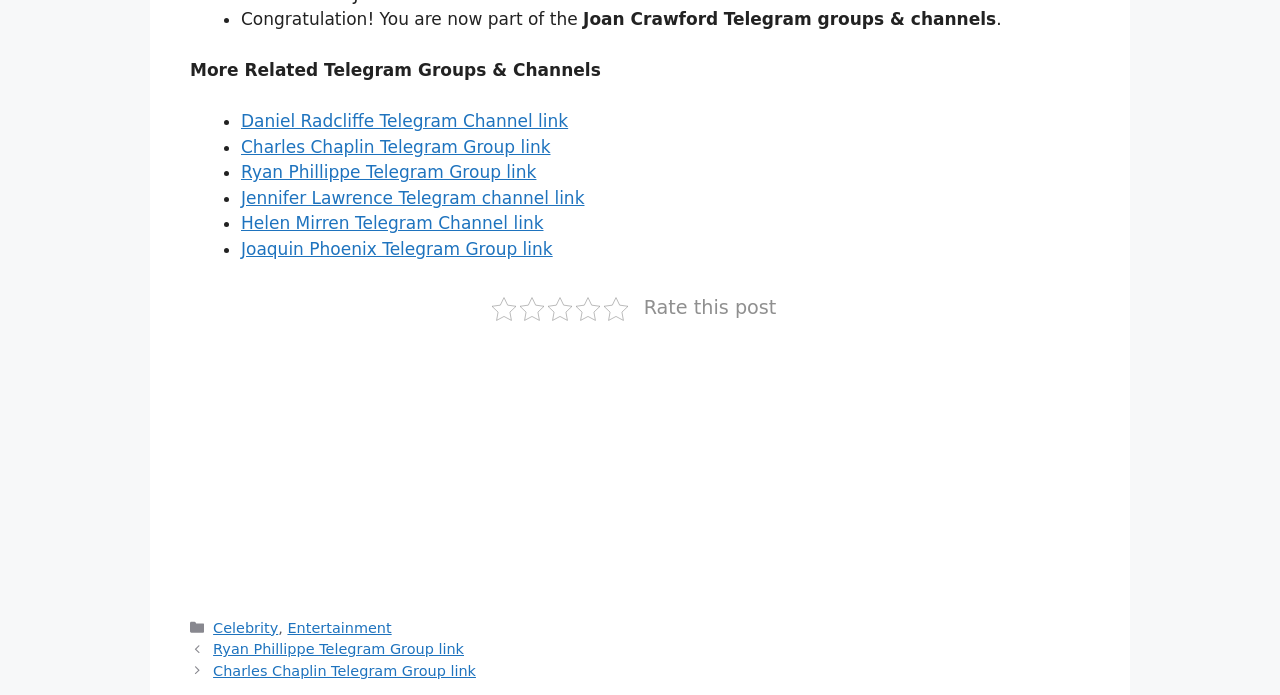What is the purpose of the 'Rate this post' section?
From the image, respond with a single word or phrase.

To rate the post